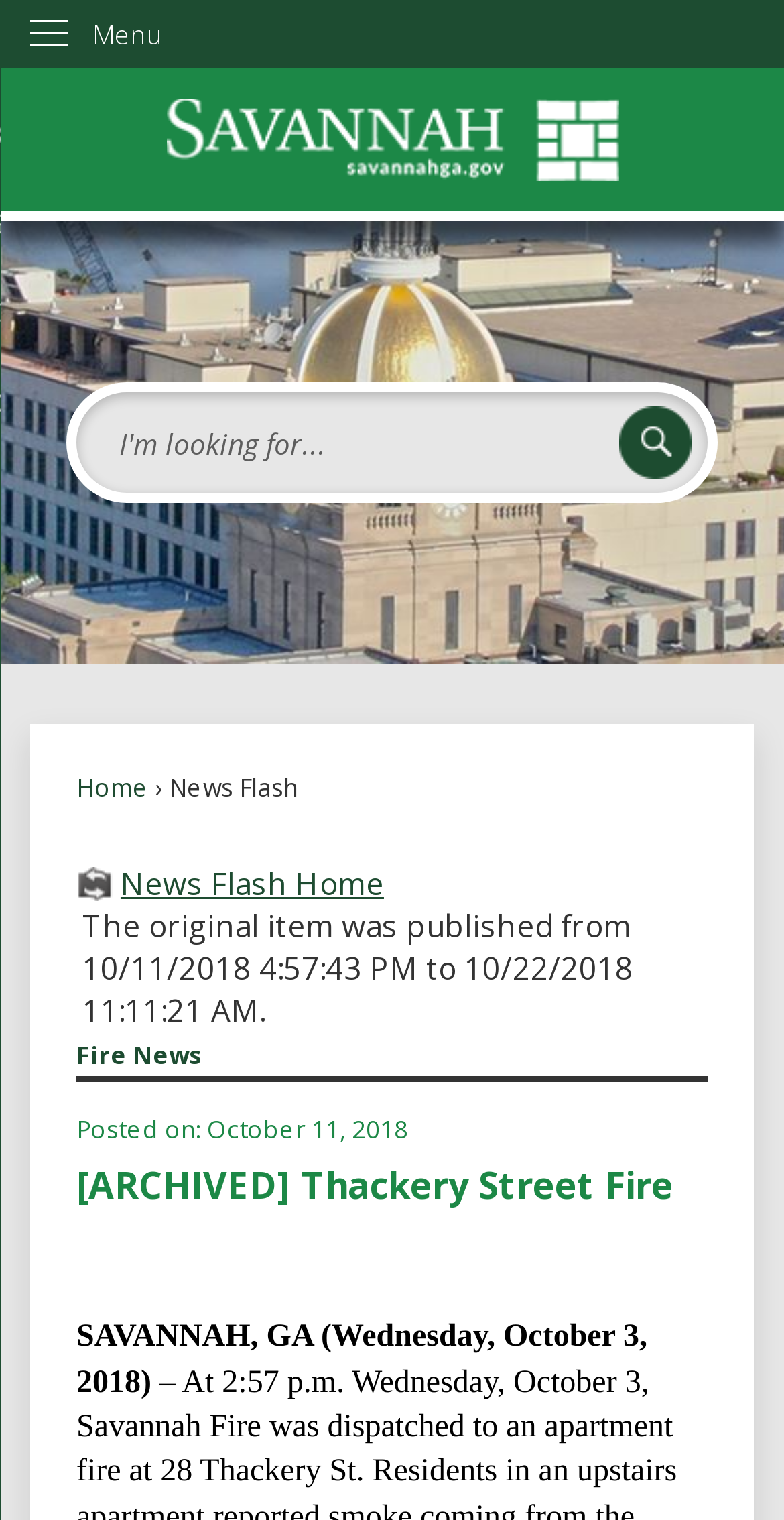Using the provided element description, identify the bounding box coordinates as (top-left x, top-left y, bottom-right x, bottom-right y). Ensure all values are between 0 and 1. Description: parent_node: Search

[0.789, 0.268, 0.882, 0.315]